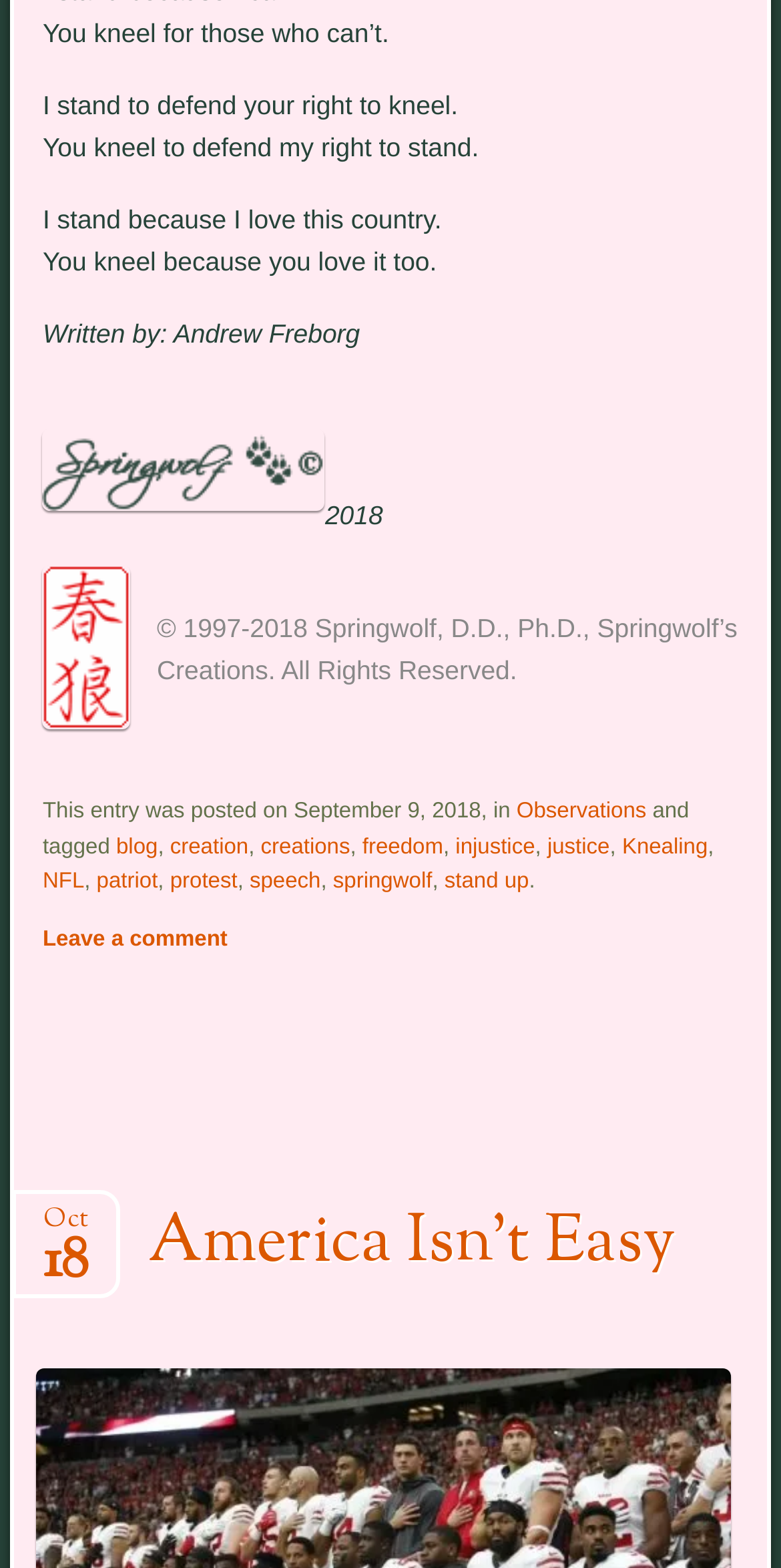Locate the bounding box coordinates of the element to click to perform the following action: 'Read the article America Isn’t Easy'. The coordinates should be given as four float values between 0 and 1, in the form of [left, top, right, bottom].

[0.19, 0.762, 0.867, 0.824]